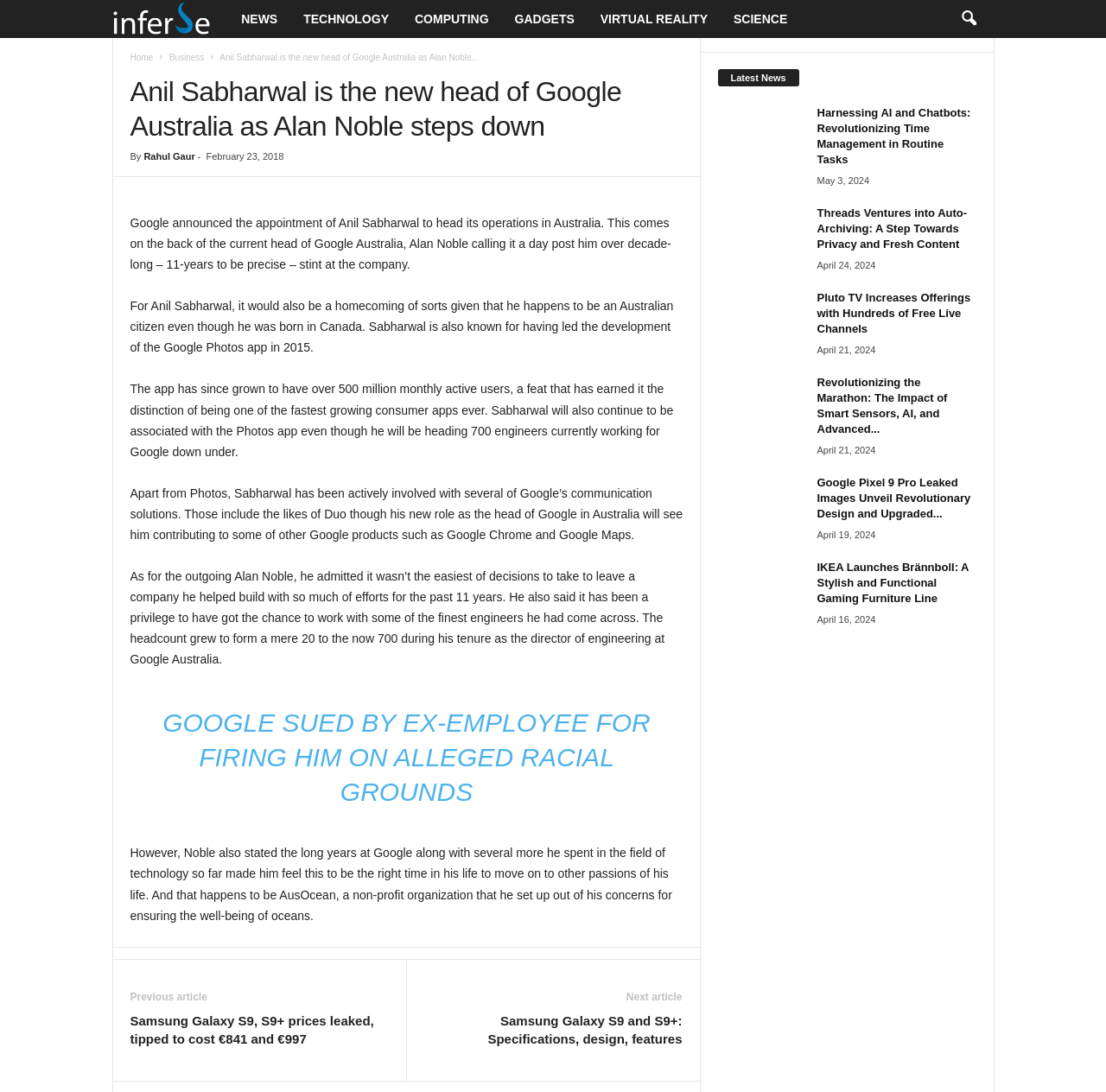Elaborate on the different components and information displayed on the webpage.

The webpage is an article about Anil Sabharwal becoming the new head of Google Australia, replacing Alan Noble. The article is divided into sections, with the main content at the top and a list of latest news articles at the bottom.

At the top, there is a header with the title of the article, followed by a brief summary of the content. Below the header, there is a section with the main article content, which includes several paragraphs of text describing Anil Sabharwal's background and his new role at Google Australia.

To the top-right of the main content, there is a search icon and a navigation menu with links to other sections of the website, including "Home", "Business", and "Technology". Below the navigation menu, there is a section with a heading that reads "Latest News", which lists several news articles with images, headings, and timestamps.

Each news article in the list includes a brief summary, an image, and a timestamp indicating when the article was published. The articles are arranged in a grid layout, with multiple columns and rows. The list of news articles takes up most of the bottom half of the webpage.

There are also several links to other articles and websites scattered throughout the webpage, including a link to a non-profit organization called AusOcean, which was founded by Alan Noble. Overall, the webpage has a clean and organized layout, with clear headings and concise text.